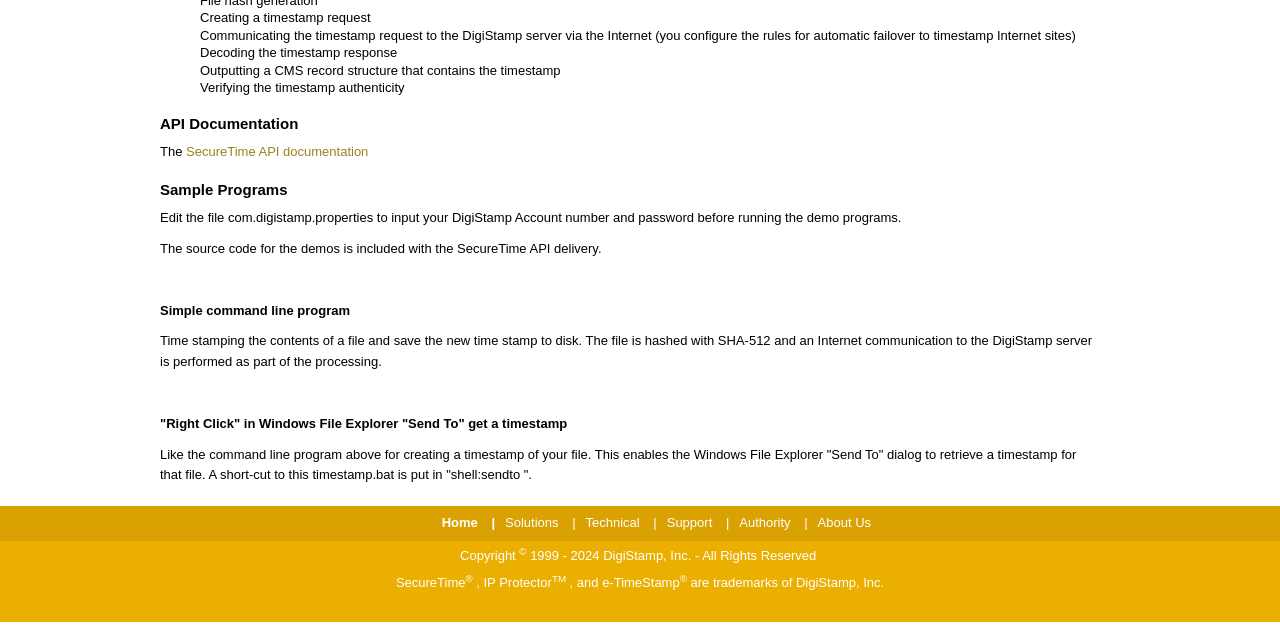Provide the bounding box coordinates of the HTML element this sentence describes: "non farm payrolls". The bounding box coordinates consist of four float numbers between 0 and 1, i.e., [left, top, right, bottom].

None